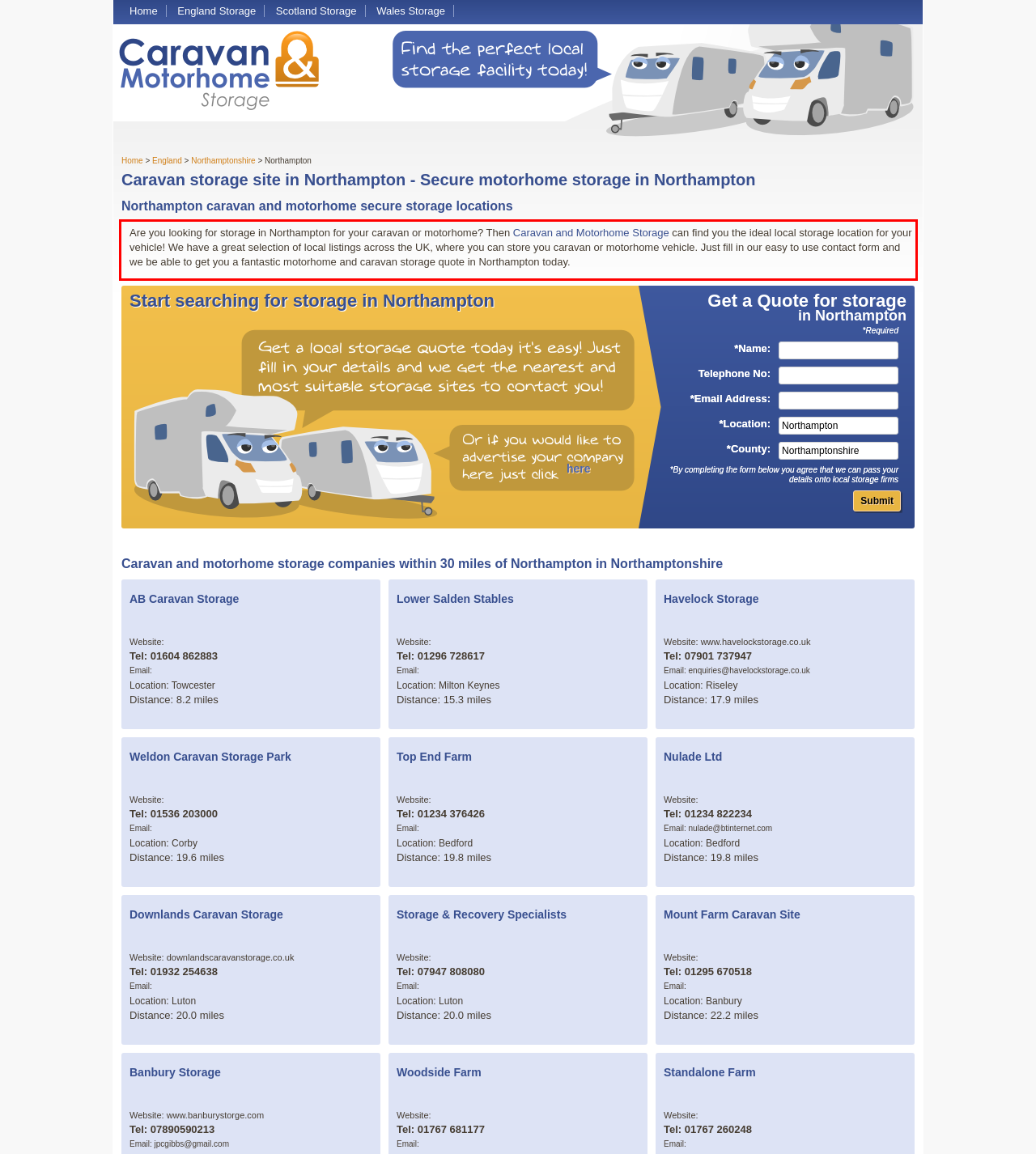You are provided with a screenshot of a webpage that includes a UI element enclosed in a red rectangle. Extract the text content inside this red rectangle.

Are you looking for storage in Northampton for your caravan or motorhome? Then Caravan and Motorhome Storage can find you the ideal local storage location for your vehicle! We have a great selection of local listings across the UK, where you can store you caravan or motorhome vehicle. Just fill in our easy to use contact form and we be able to get you a fantastic motorhome and caravan storage quote in Northampton today.